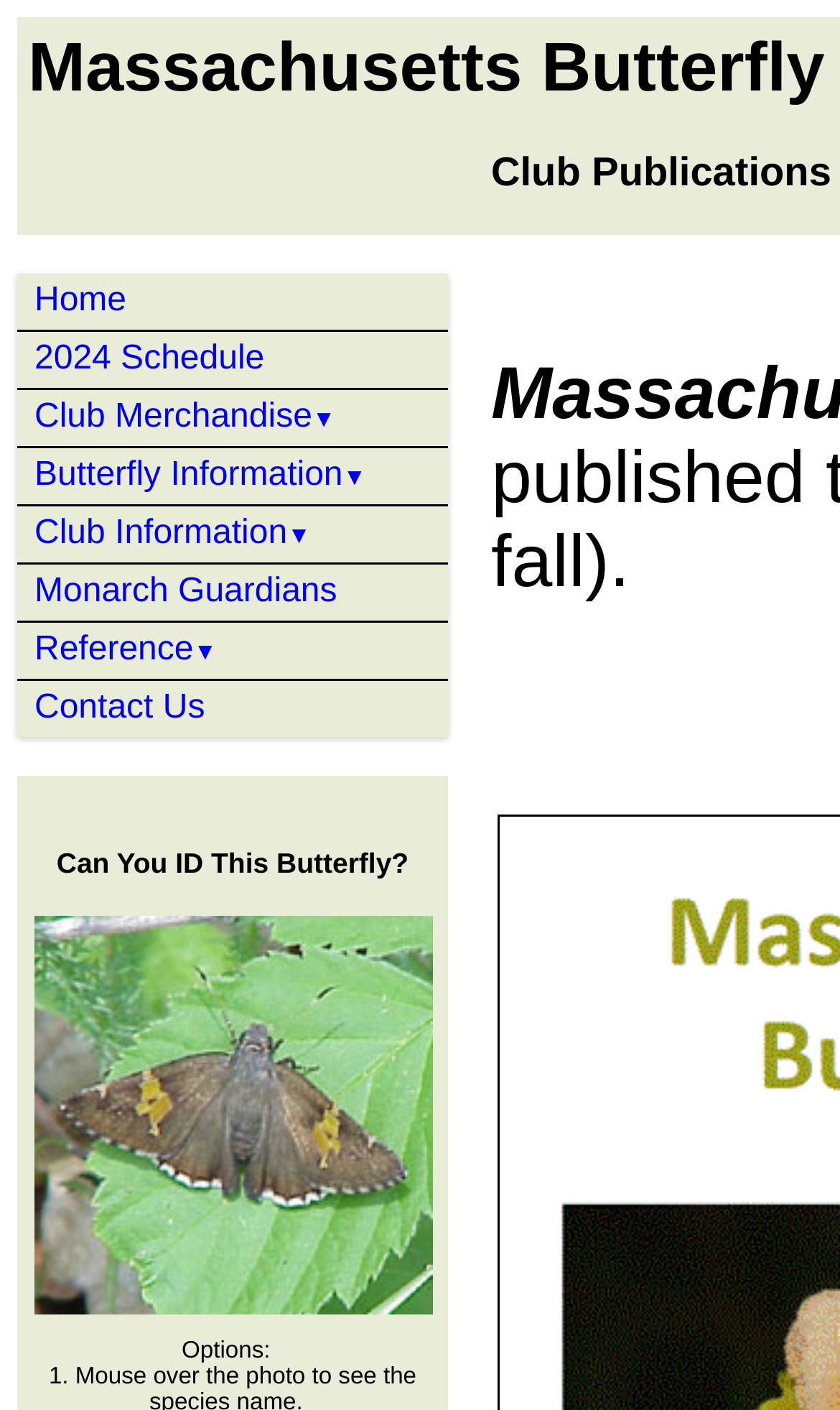Provide a brief response in the form of a single word or phrase:
What type of merchandise can be purchased from the club?

Hats, T-shirts